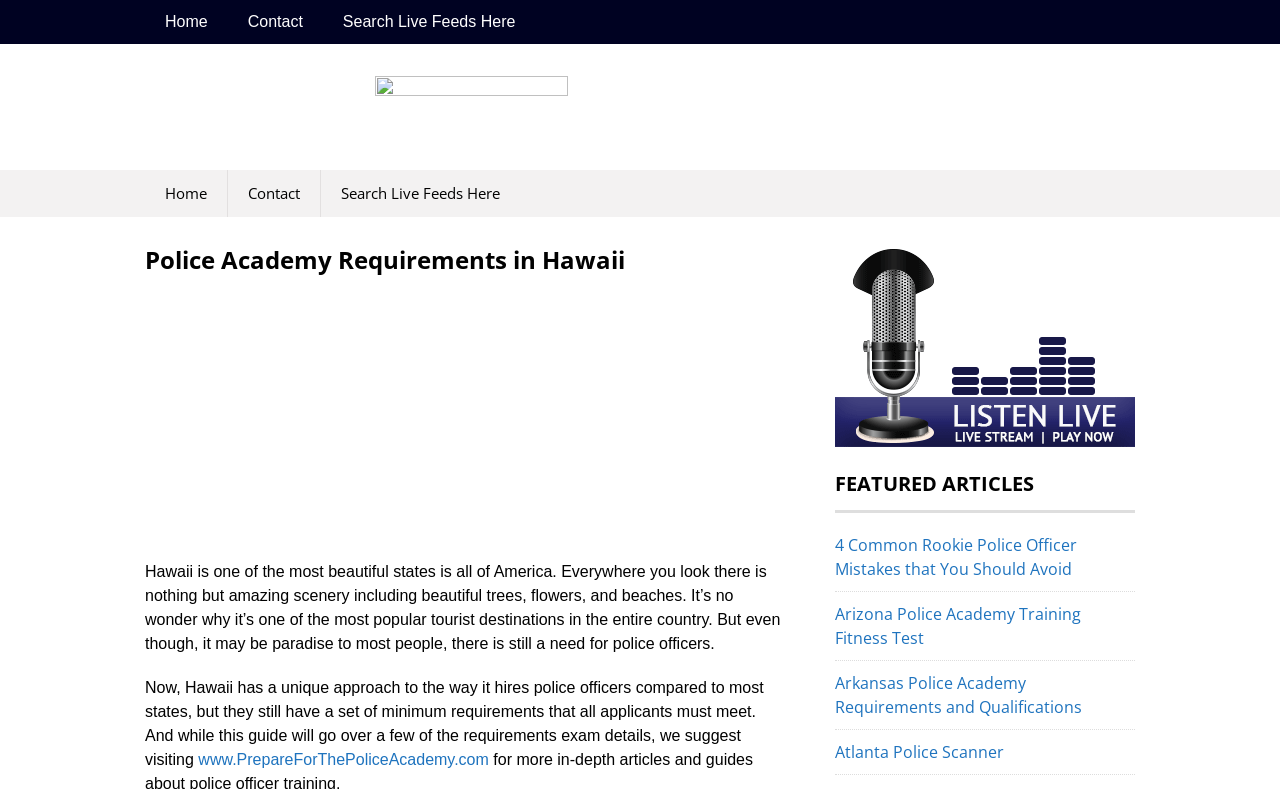Please indicate the bounding box coordinates of the element's region to be clicked to achieve the instruction: "visit PrepareForThePoliceAcademy website". Provide the coordinates as four float numbers between 0 and 1, i.e., [left, top, right, bottom].

[0.155, 0.952, 0.382, 0.973]